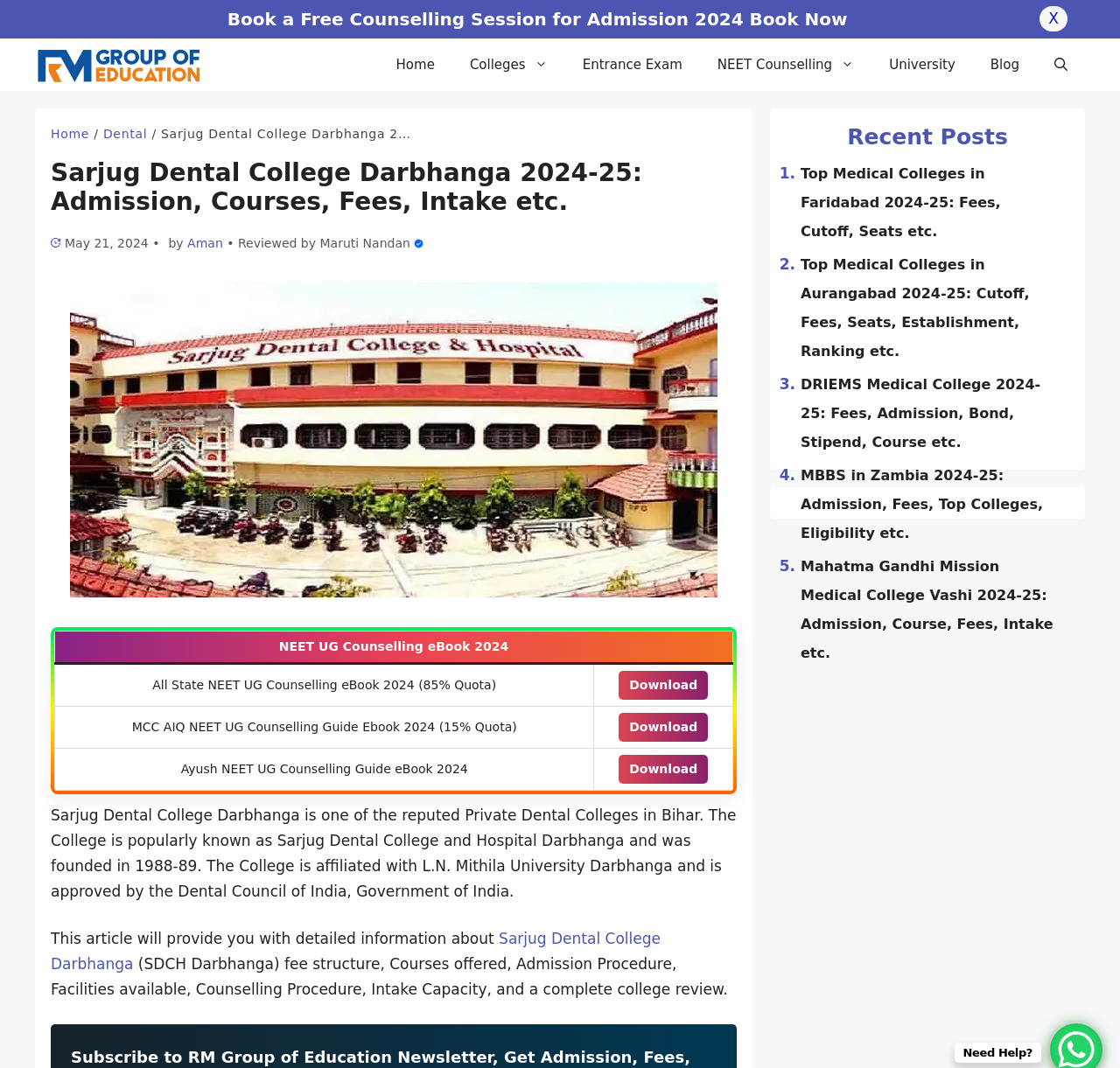Determine the bounding box coordinates for the UI element with the following description: "Sarjug Dental College Darbhanga". The coordinates should be four float numbers between 0 and 1, represented as [left, top, right, bottom].

[0.045, 0.871, 0.59, 0.911]